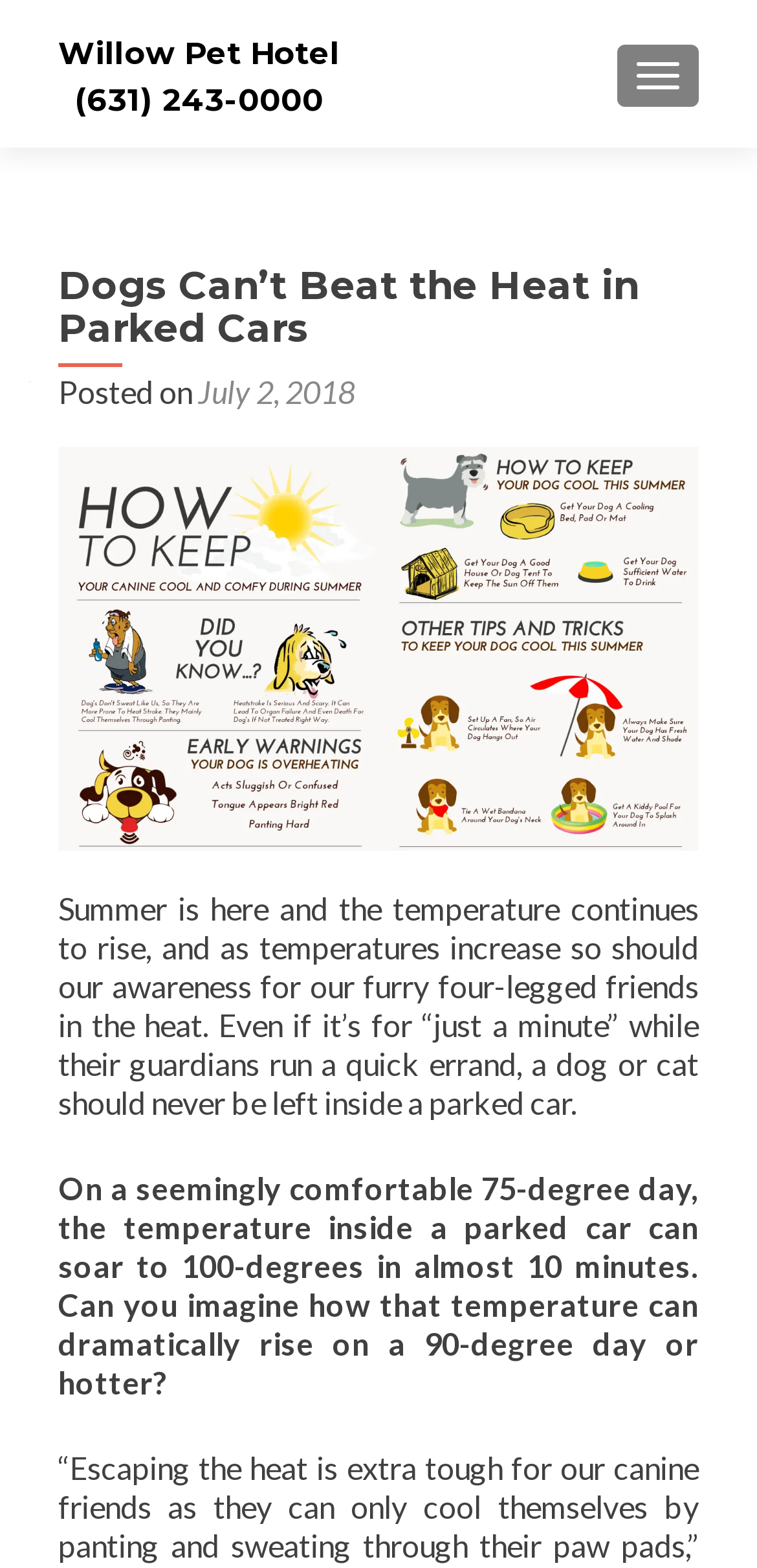What can happen to the temperature inside a parked car on a 75-degree day?
Answer the question with a single word or phrase by looking at the picture.

It can soar to 100-degrees in almost 10 minutes